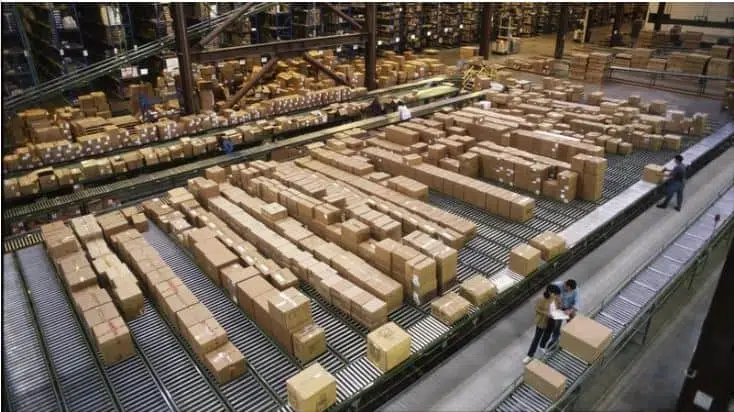What is the impact of the global pandemic on online businesses?
Analyze the image and deliver a detailed answer to the question.

The caption suggests that the global pandemic has led to a significant expansion of online businesses, resulting in an increased demand for online shopping and a subsequent need for efficient management of inventory and logistics.